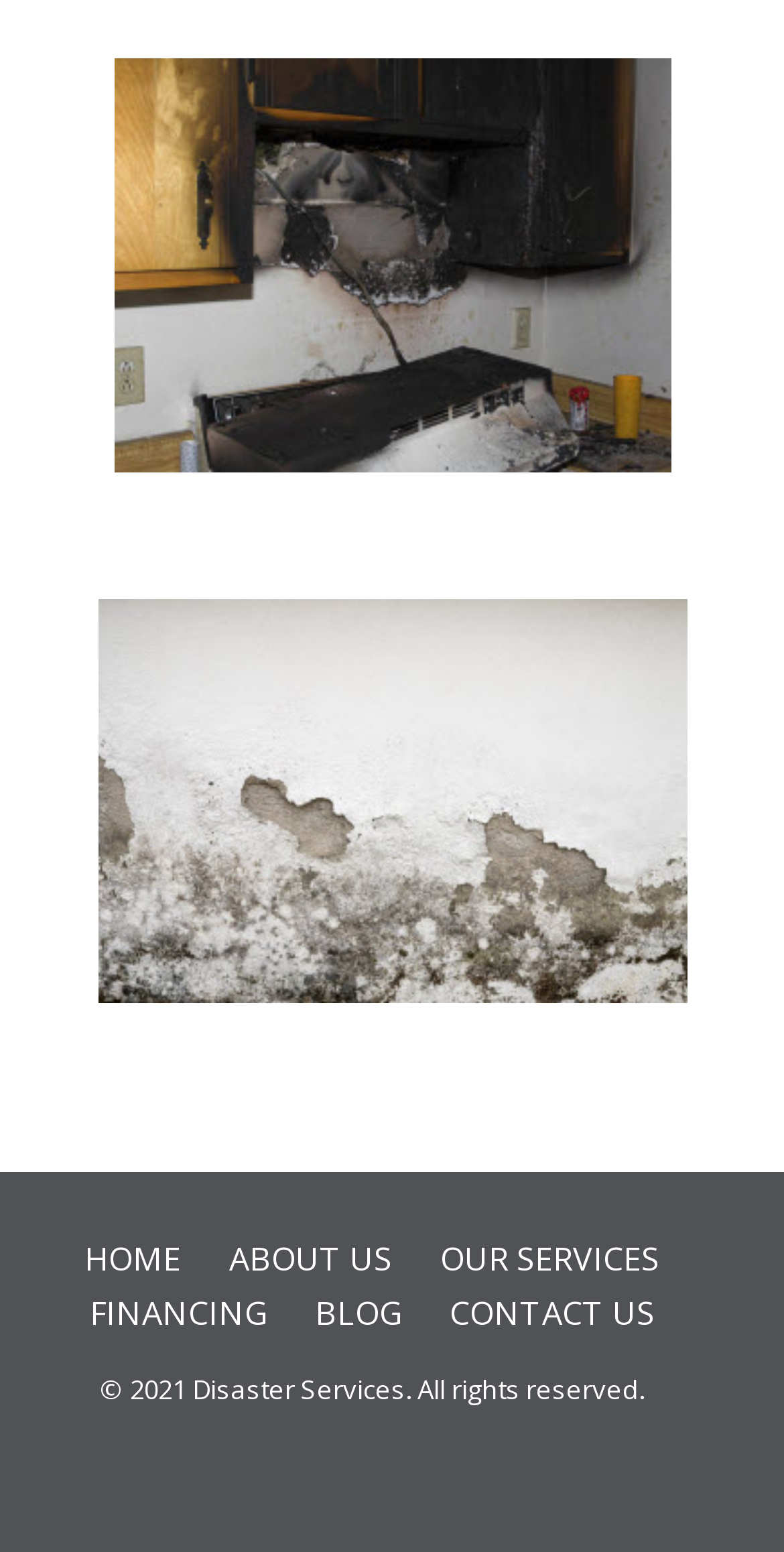Please determine the bounding box coordinates of the element to click on in order to accomplish the following task: "Contact US". Ensure the coordinates are four float numbers ranging from 0 to 1, i.e., [left, top, right, bottom].

[0.573, 0.832, 0.835, 0.86]